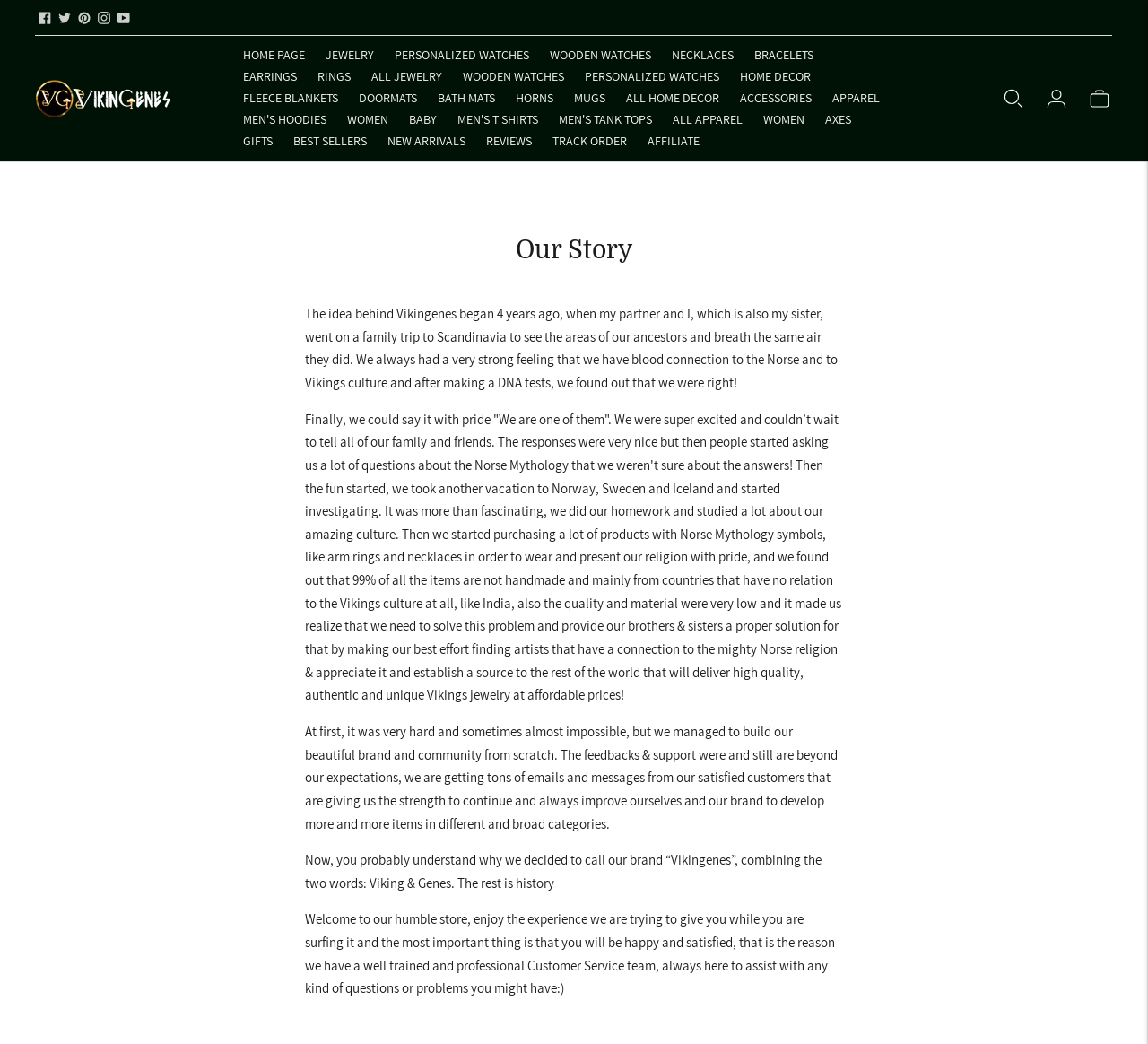What is the main theme of the products sold on this website?
Look at the webpage screenshot and answer the question with a detailed explanation.

The main theme of the products sold on this website is Vikings culture, as evident from the 'Our Story' section, which talks about the founders' connection to the Norse and Vikings culture, and the products mentioned, such as arm rings and necklaces with Norse Mythology symbols.